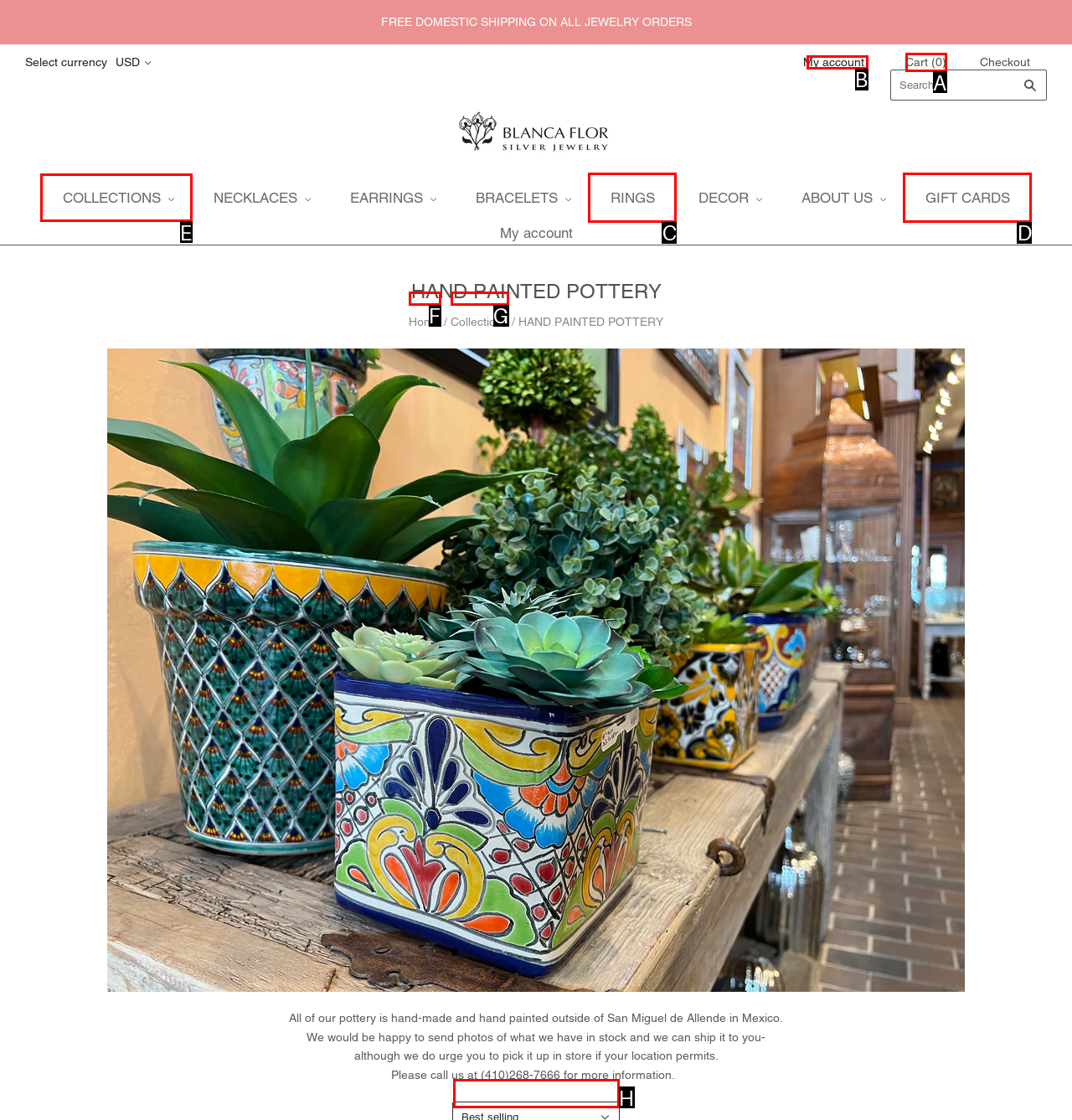Tell me which one HTML element I should click to complete the following task: View collections Answer with the option's letter from the given choices directly.

E